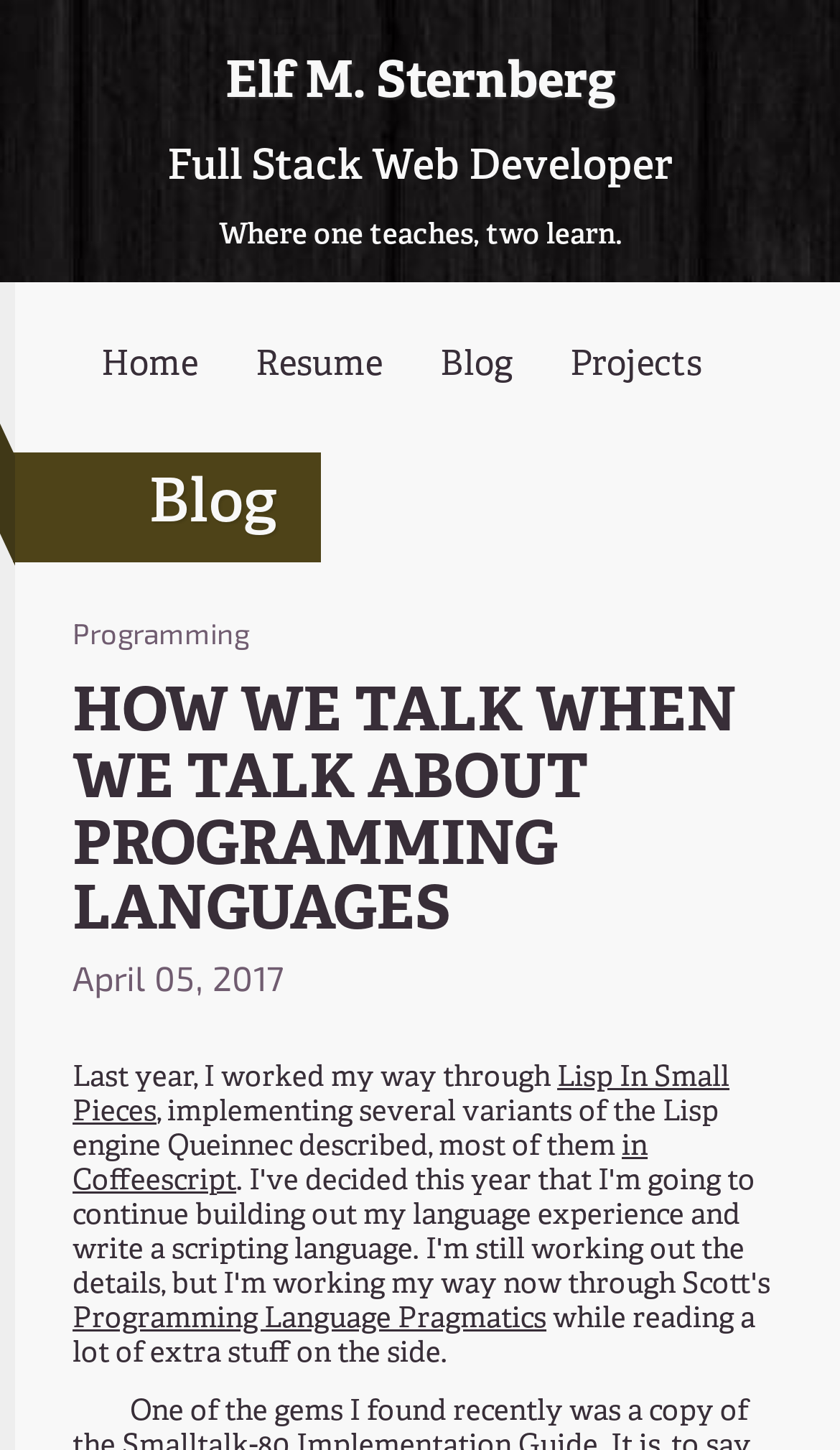Identify the main heading of the webpage and provide its text content.

Elf M. Sternberg